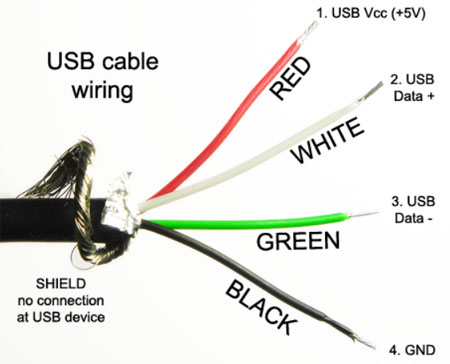Respond with a single word or phrase to the following question:
What is the purpose of the shielding layer?

Protect from EMI